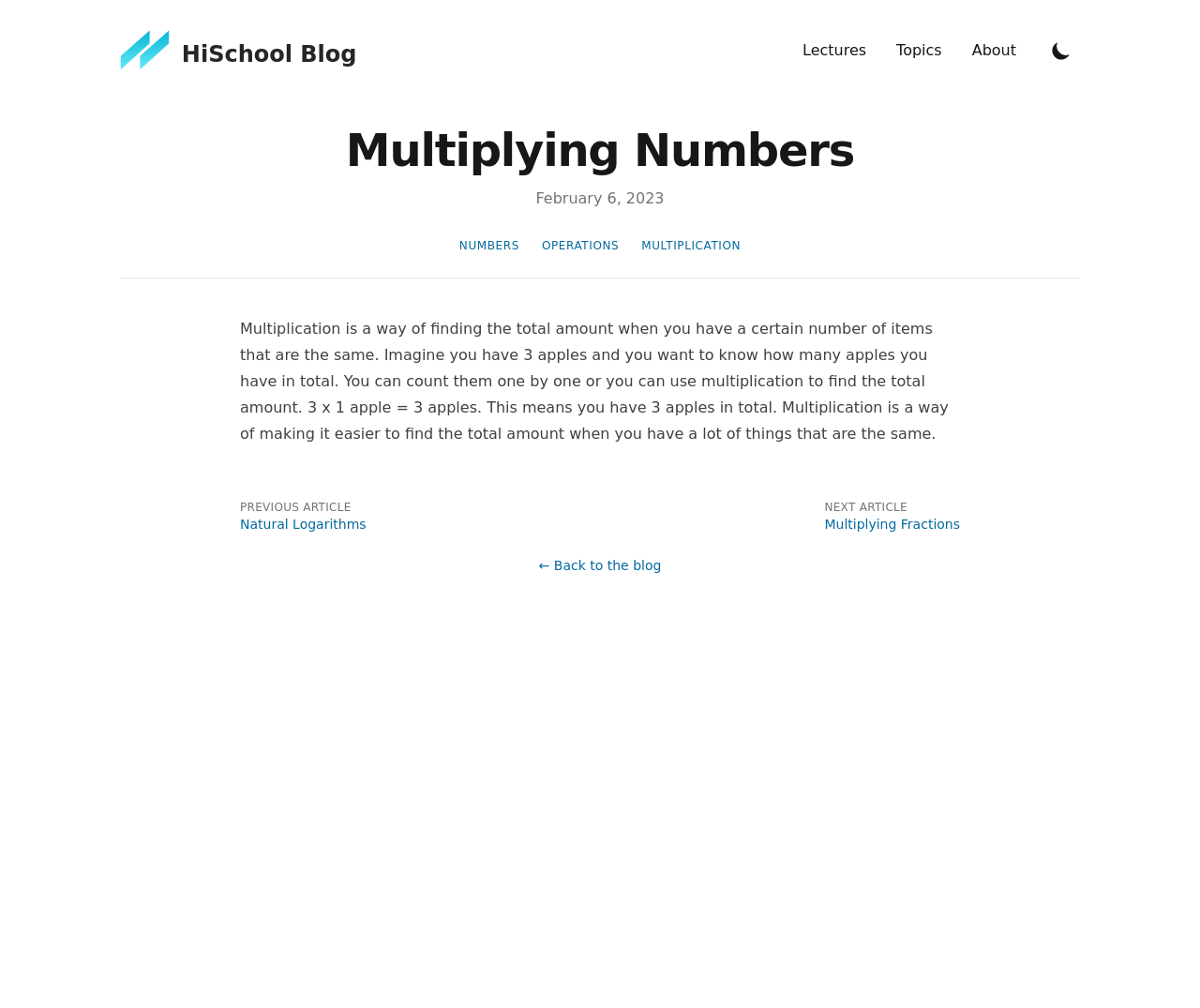How many images are in the header section?
Refer to the image and answer the question using a single word or phrase.

1